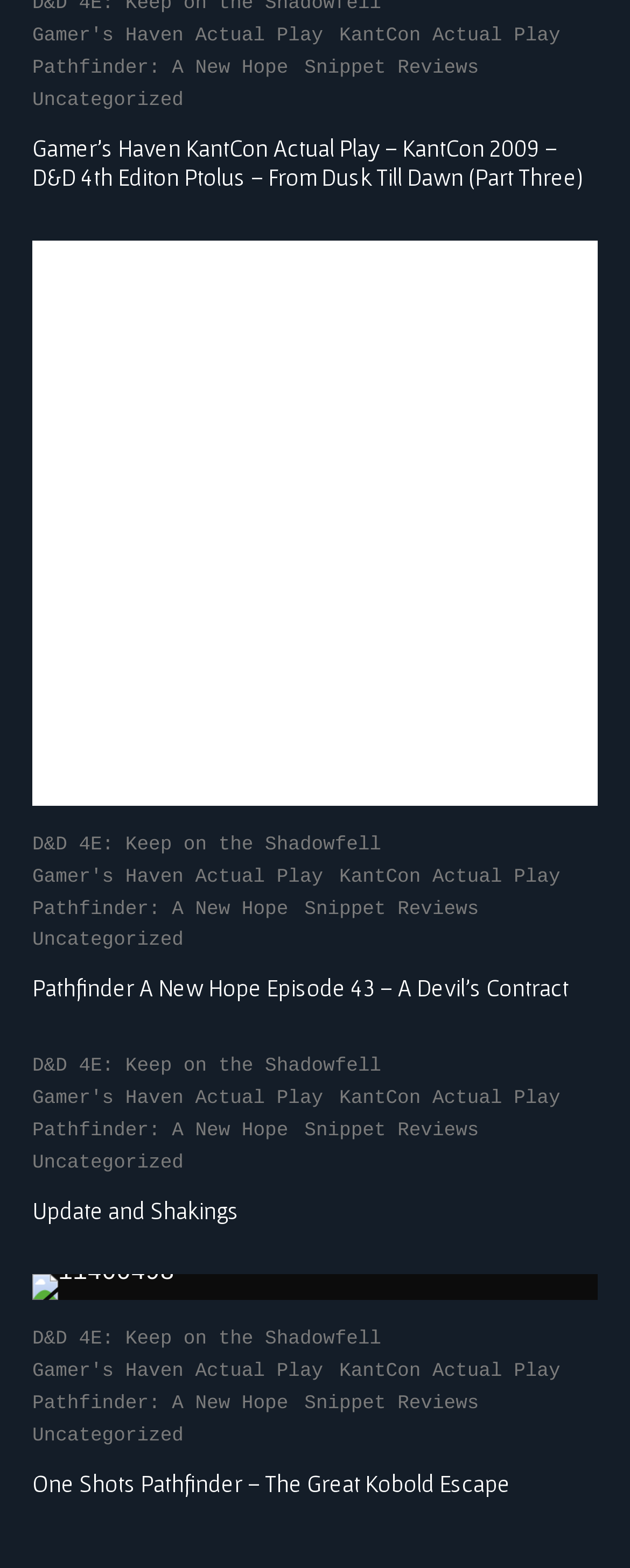Answer this question in one word or a short phrase: What is the title of the first article?

Gamer’s Haven KantCon Actual Play